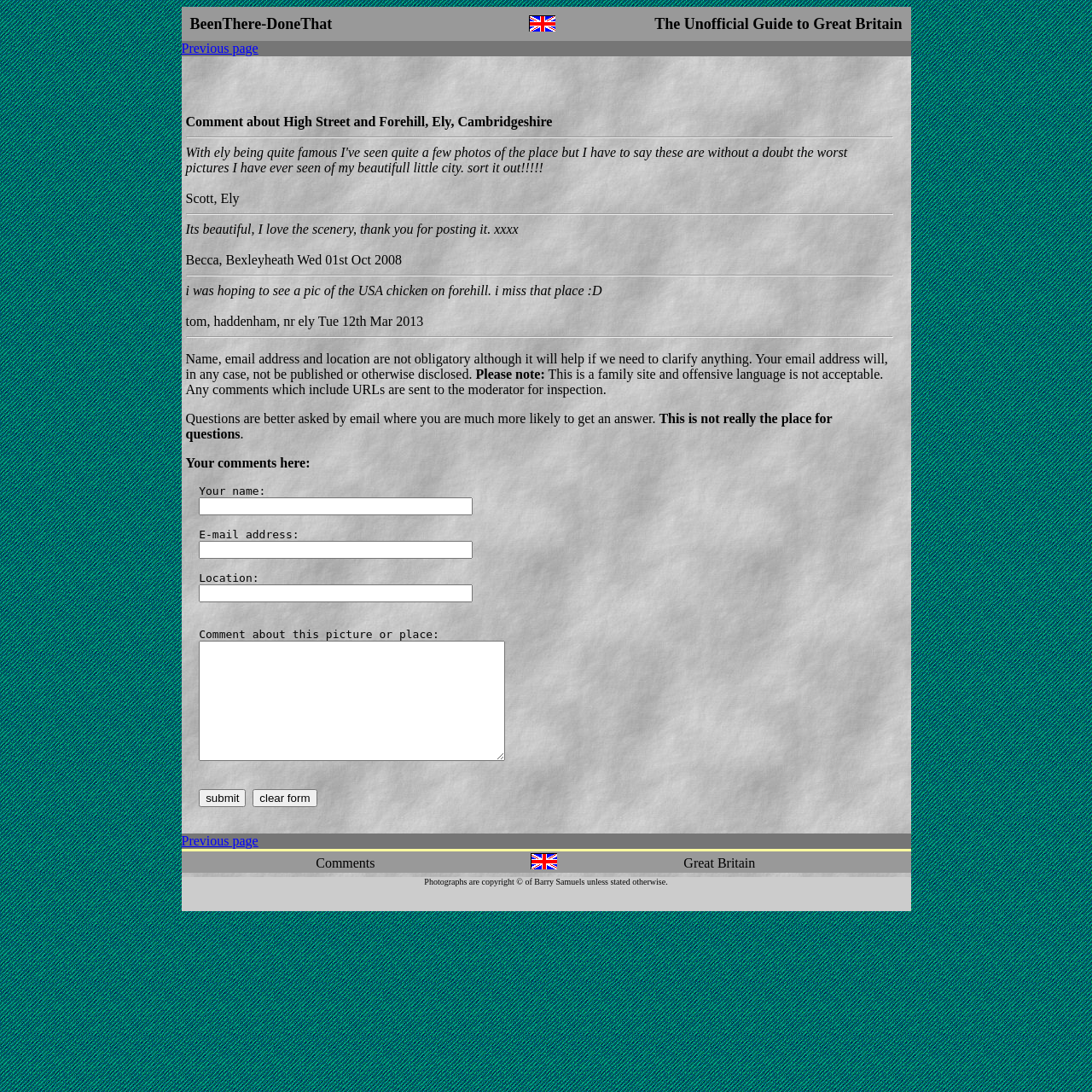Please specify the bounding box coordinates of the clickable section necessary to execute the following command: "Click the 'clear form' button".

[0.231, 0.723, 0.29, 0.739]